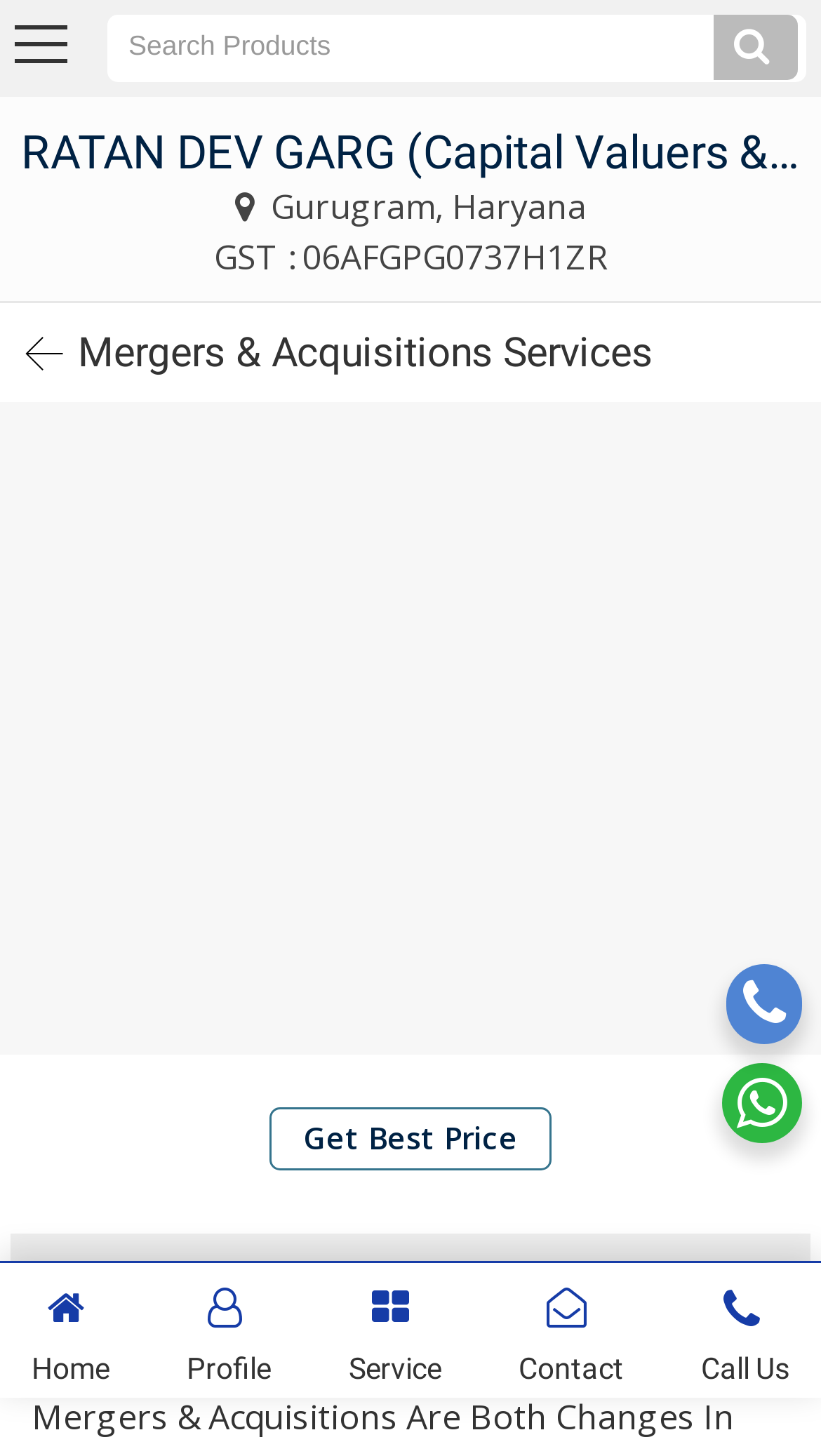Find the bounding box coordinates of the clickable region needed to perform the following instruction: "Search for products". The coordinates should be provided as four float numbers between 0 and 1, i.e., [left, top, right, bottom].

[0.131, 0.01, 0.859, 0.052]